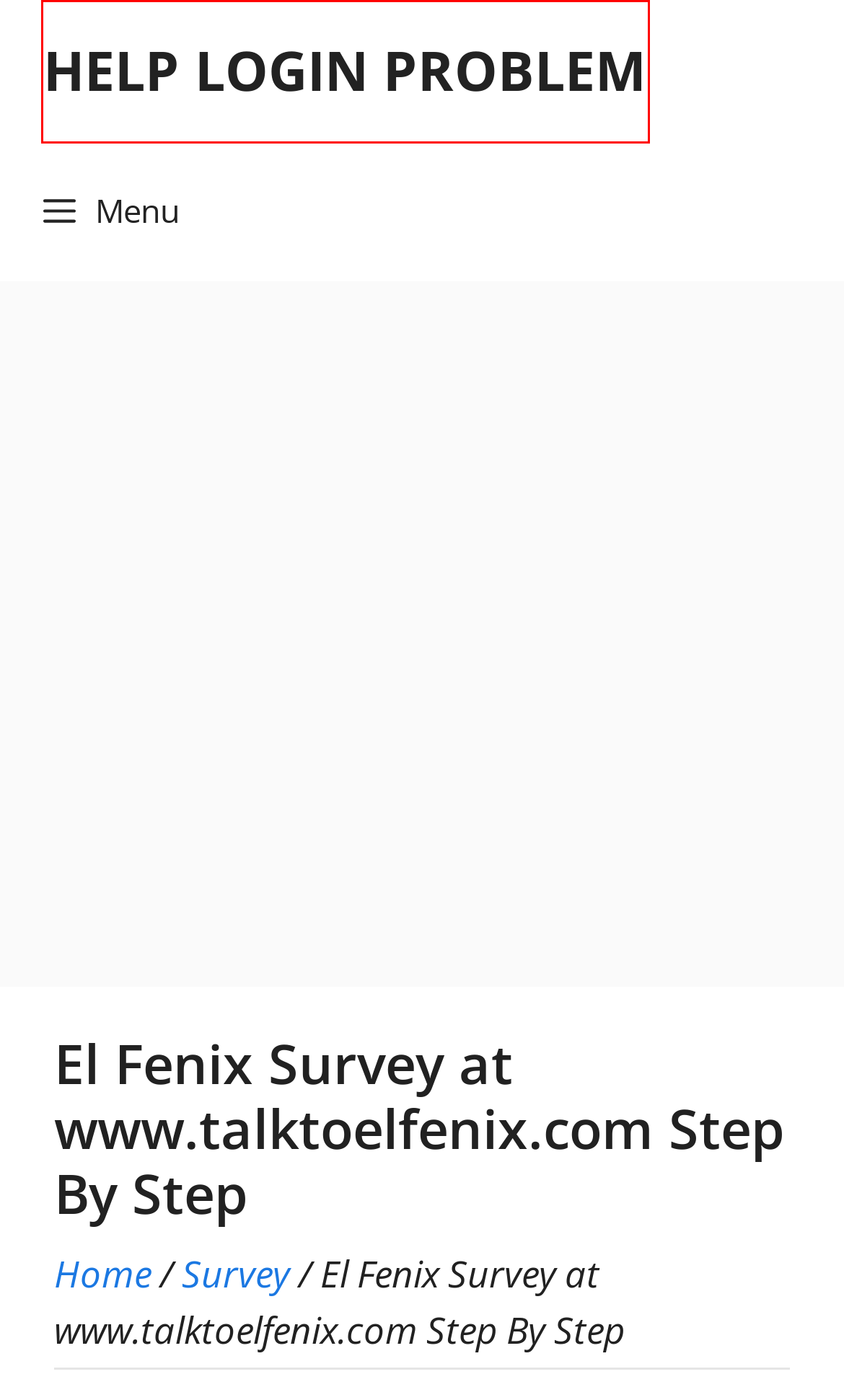Examine the screenshot of a webpage featuring a red bounding box and identify the best matching webpage description for the new page that results from clicking the element within the box. Here are the options:
A. United Wholesale Mortgage Online Payment Steps for Customers
B. Earth Fare Listens Survey at www.earthfarelistens.com
C. Goody’s Survey at www.goodysonline.com/survey Step By Step
D. Your KFC Survey at www.yourkfc.co.uk Step By Step
E. Help Login Problem - Solutions of Banking, Credit Cards, Finance, Etc
F. Grocery Outlet Survey at survey.groceryoutlet.com – Win $250 Gift Card
G. Hertz Feedback Survey at www.hertzsurvey.com Step By Step
H. Survey Archives

E